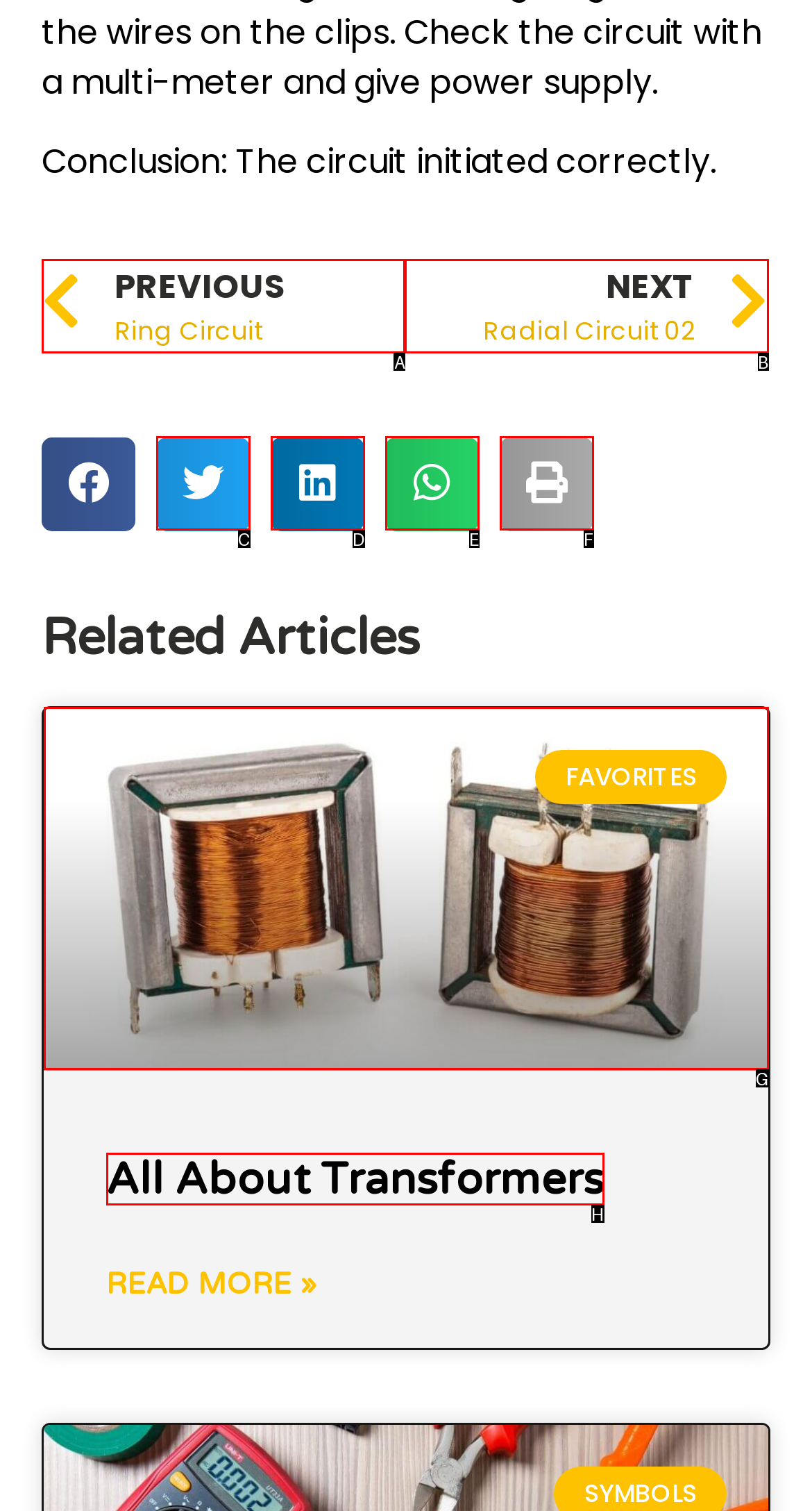Which HTML element matches the description: Next Radial Circuit 02Next the best? Answer directly with the letter of the chosen option.

B